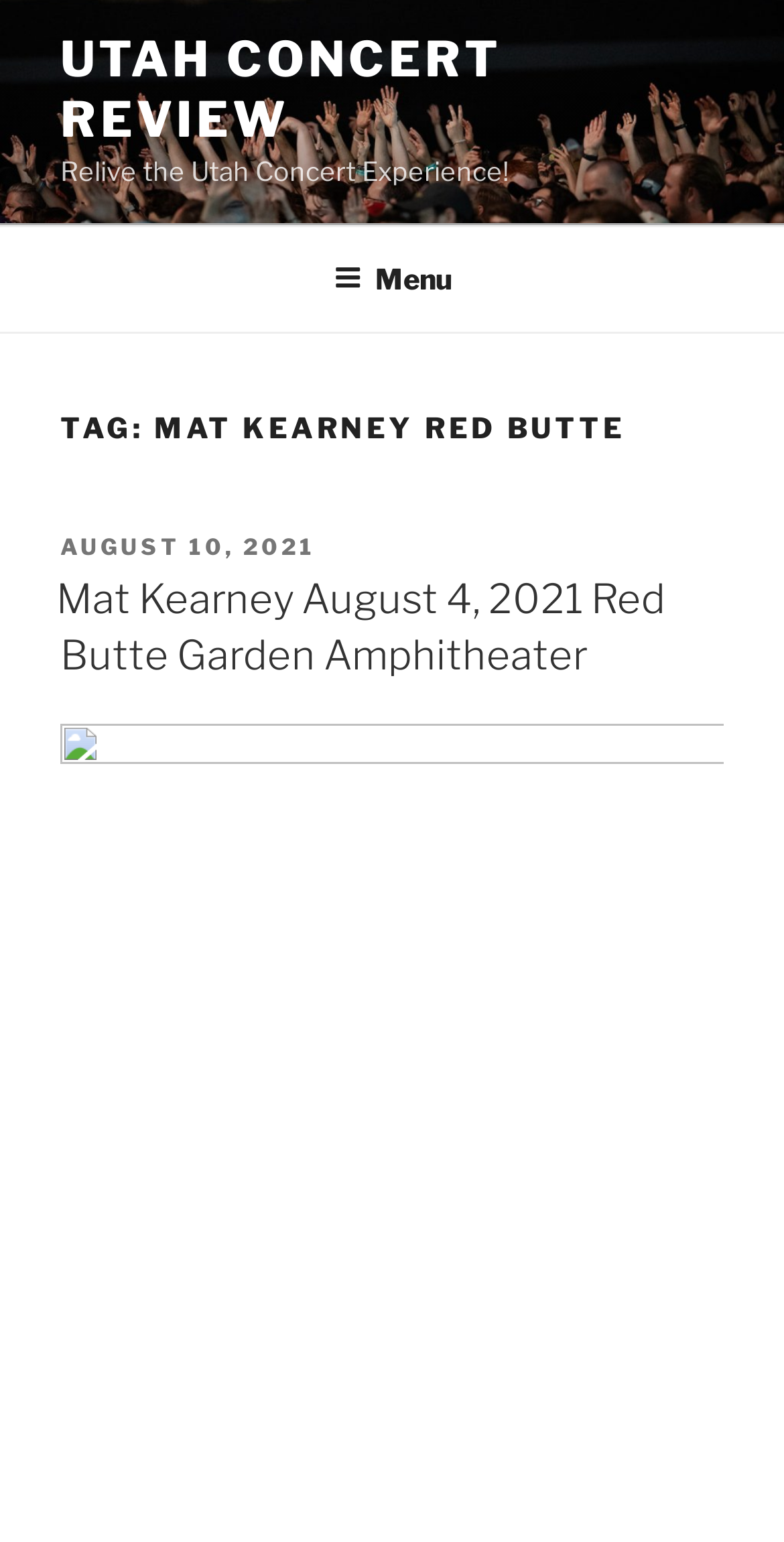What is the purpose of the webpage? Look at the image and give a one-word or short phrase answer.

Concert review